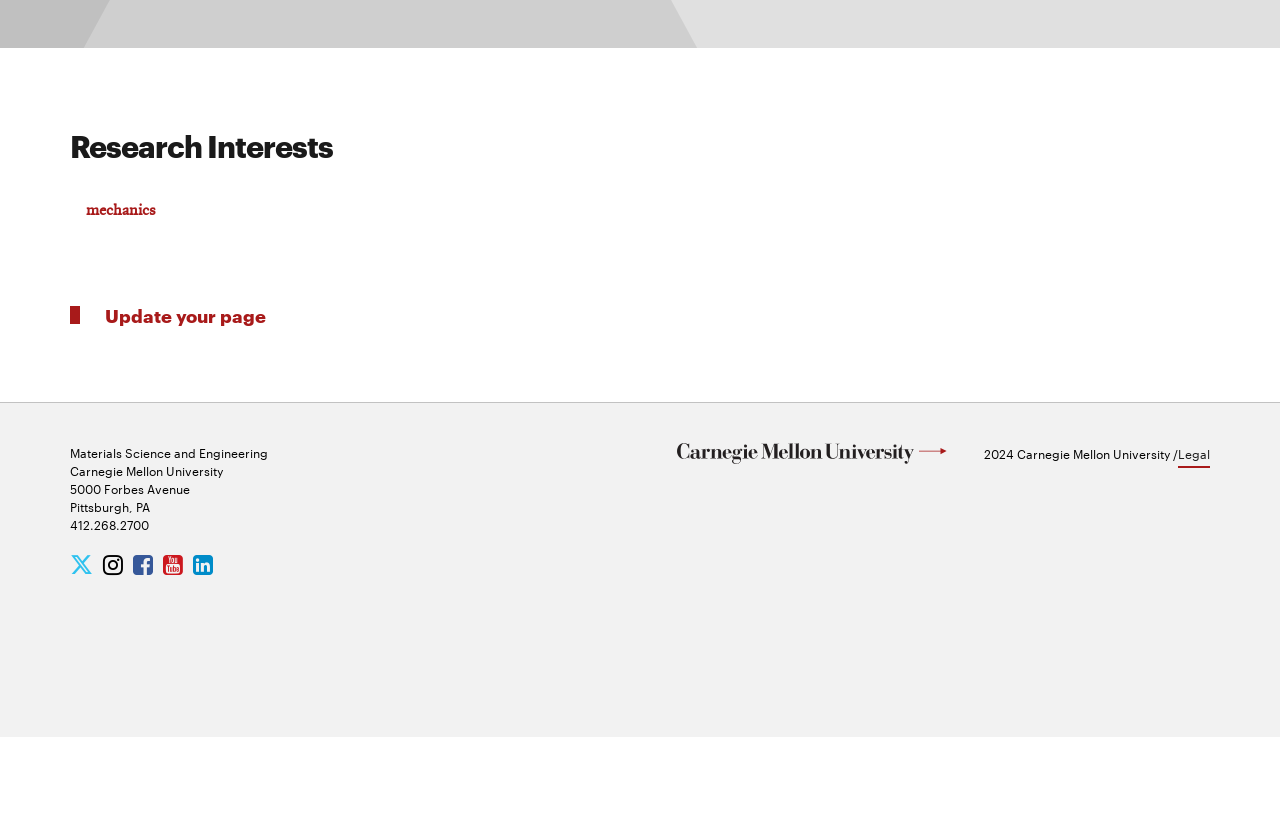Please determine the bounding box coordinates of the element to click in order to execute the following instruction: "View LinkedIn page". The coordinates should be four float numbers between 0 and 1, specified as [left, top, right, bottom].

[0.151, 0.769, 0.166, 0.807]